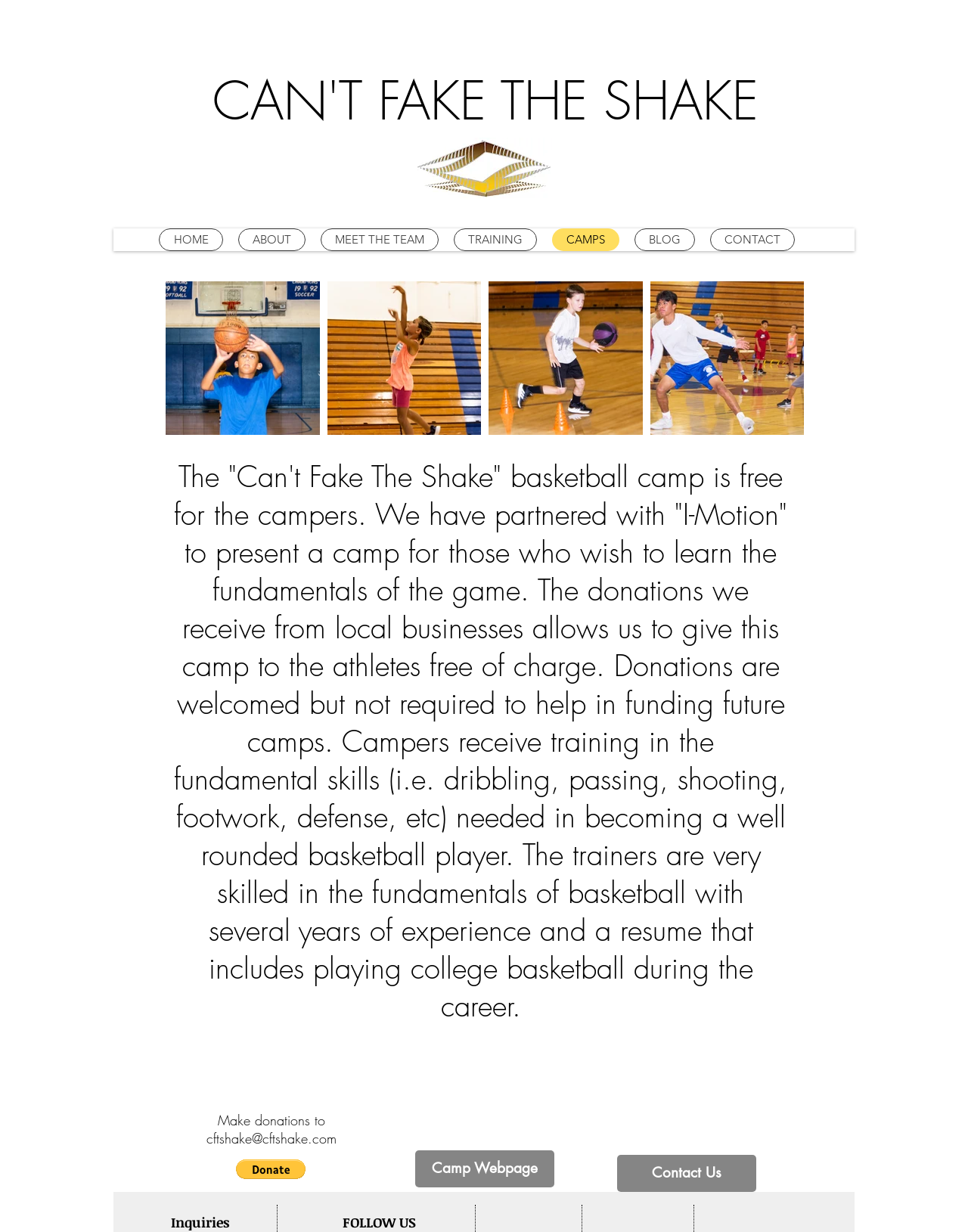Please identify the bounding box coordinates for the region that you need to click to follow this instruction: "read the article 'What Your Back Can Teach You'".

None